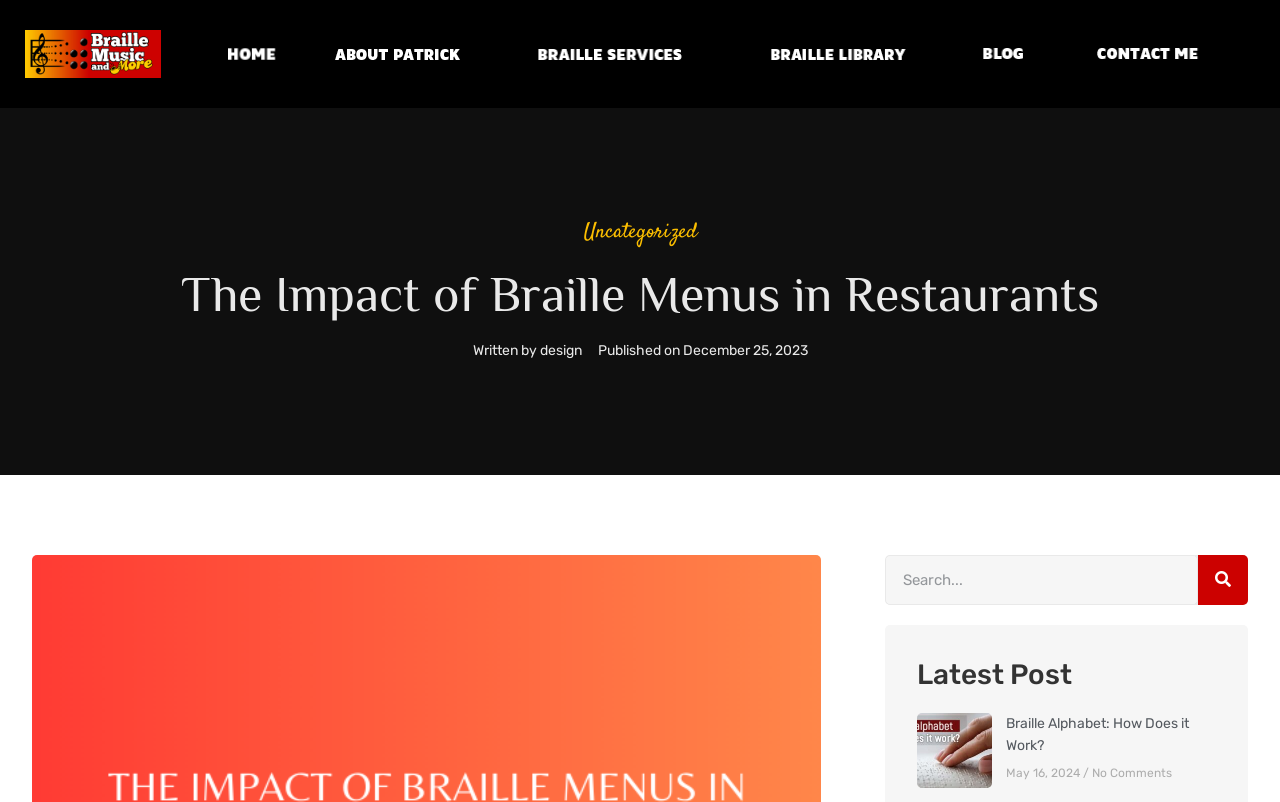Please provide a comprehensive response to the question below by analyzing the image: 
What is the topic of the latest post?

I found the latest post section on the webpage and looked at the link elements within it. The link text 'Braille Alphabet: How Does it work?' suggests that the topic of the latest post is related to the Braille Alphabet.